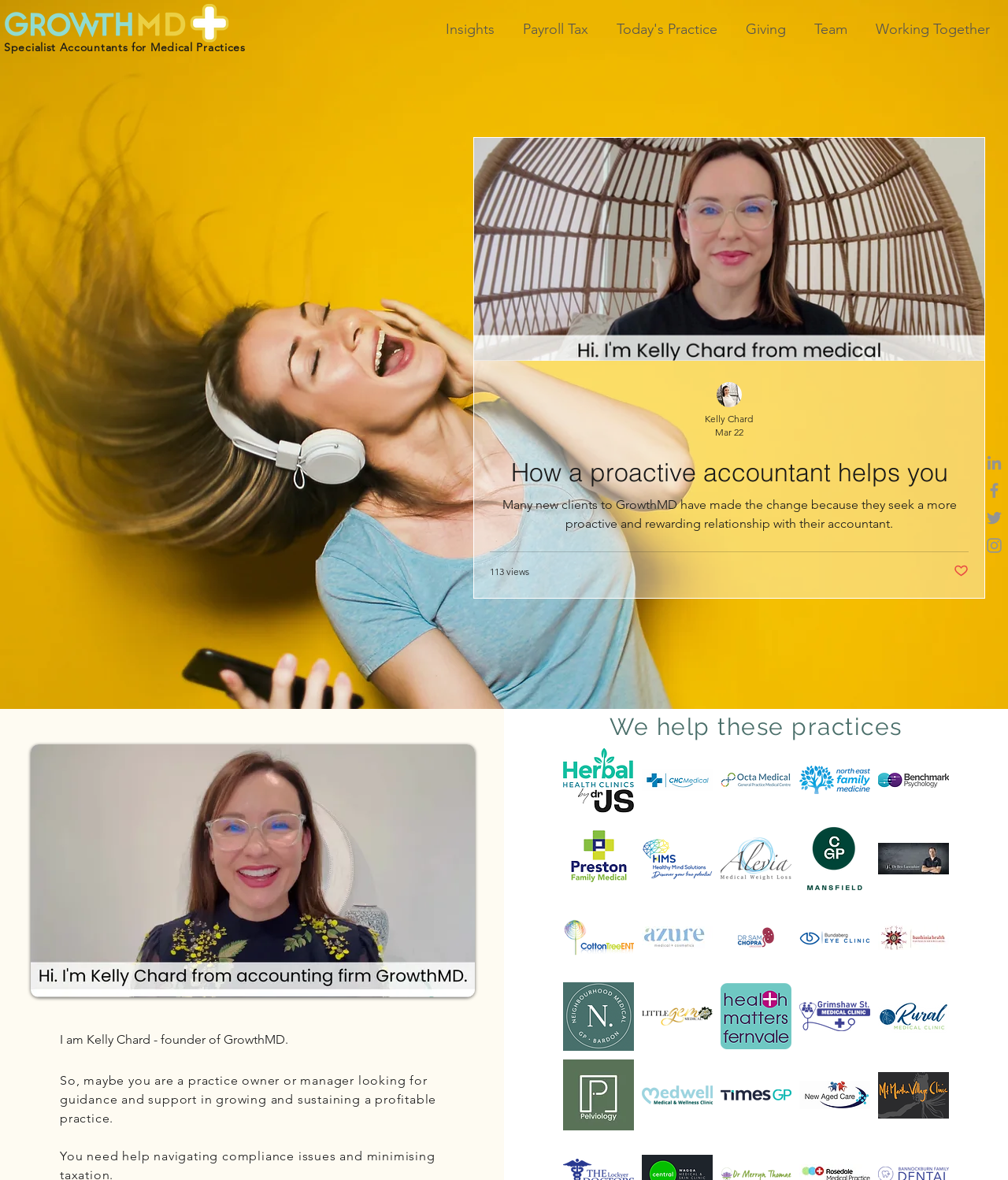What type of practices does GrowthMD help?
Provide a detailed answer to the question using information from the image.

The answer can be inferred from the list of practices mentioned on the webpage, such as Herbal Health Clinics, CHC Medical, Octa Medical, and others, which are all related to medical healthcare.